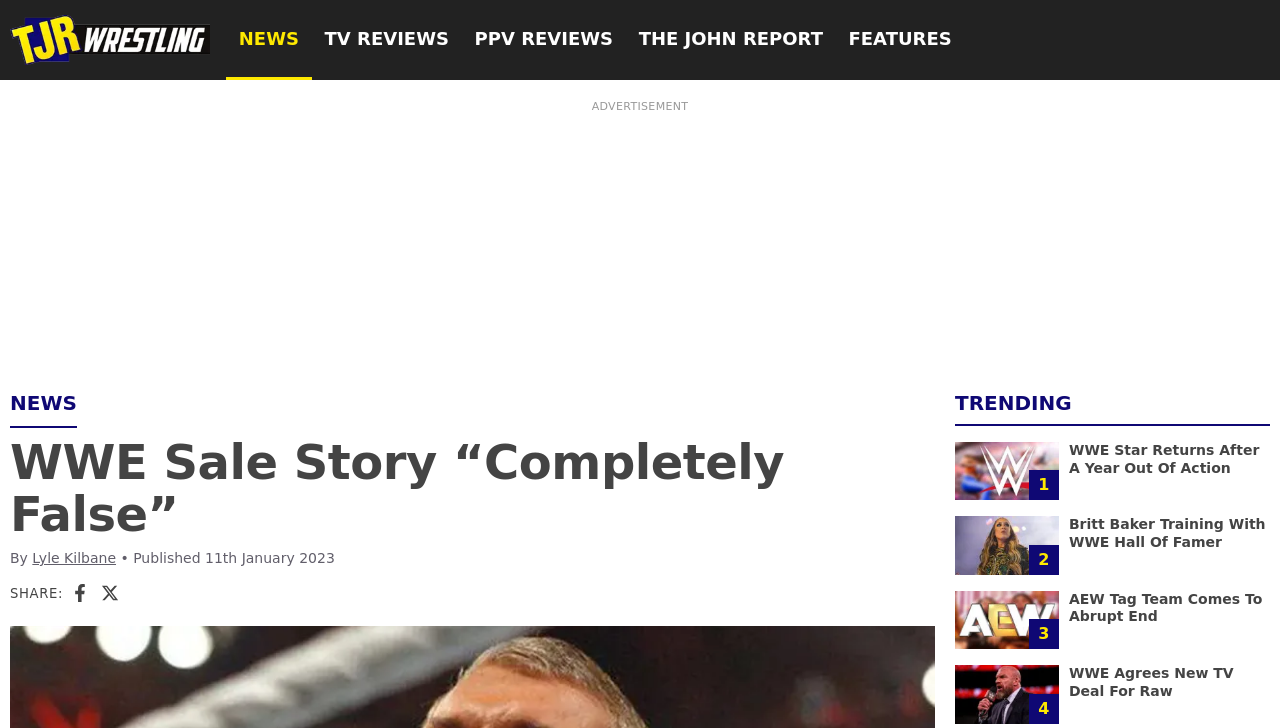Determine the bounding box coordinates of the clickable region to execute the instruction: "Share the article on Facebook". The coordinates should be four float numbers between 0 and 1, denoted as [left, top, right, bottom].

[0.056, 0.801, 0.07, 0.827]